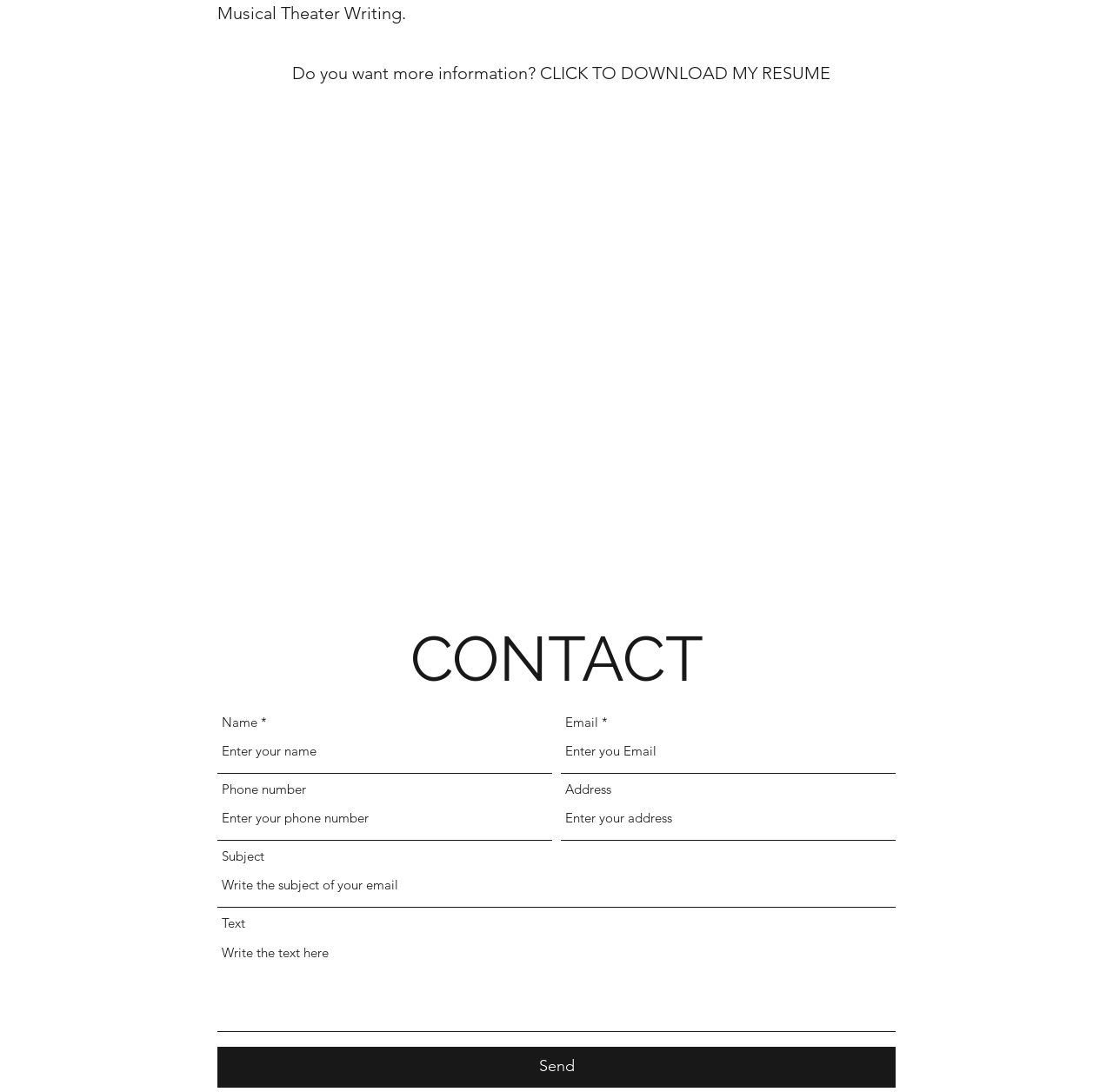Indicate the bounding box coordinates of the element that needs to be clicked to satisfy the following instruction: "type your email". The coordinates should be four float numbers between 0 and 1, i.e., [left, top, right, bottom].

[0.504, 0.669, 0.805, 0.708]